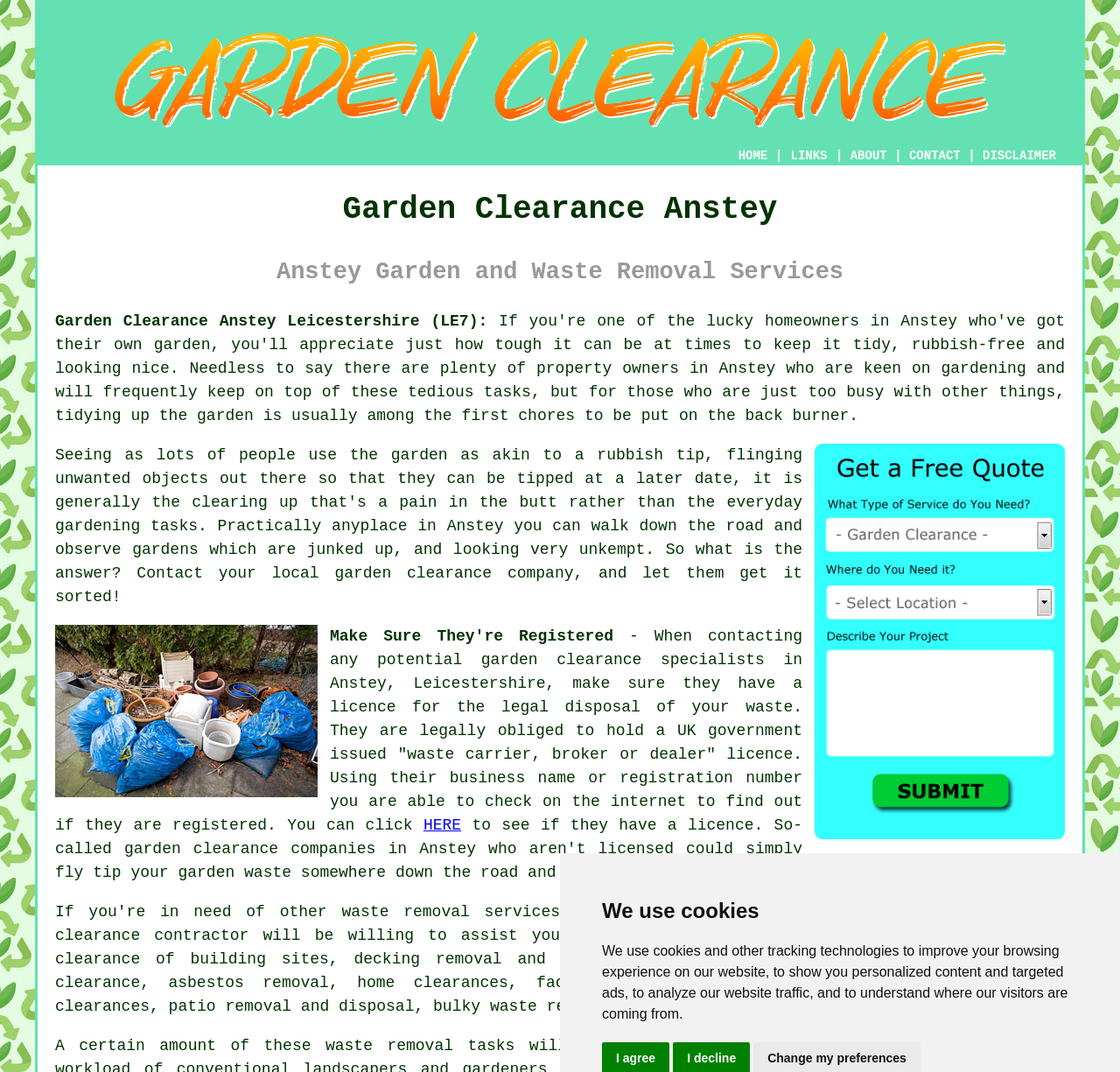Locate the bounding box coordinates of the clickable region to complete the following instruction: "Click the CONTACT link."

[0.812, 0.139, 0.858, 0.152]